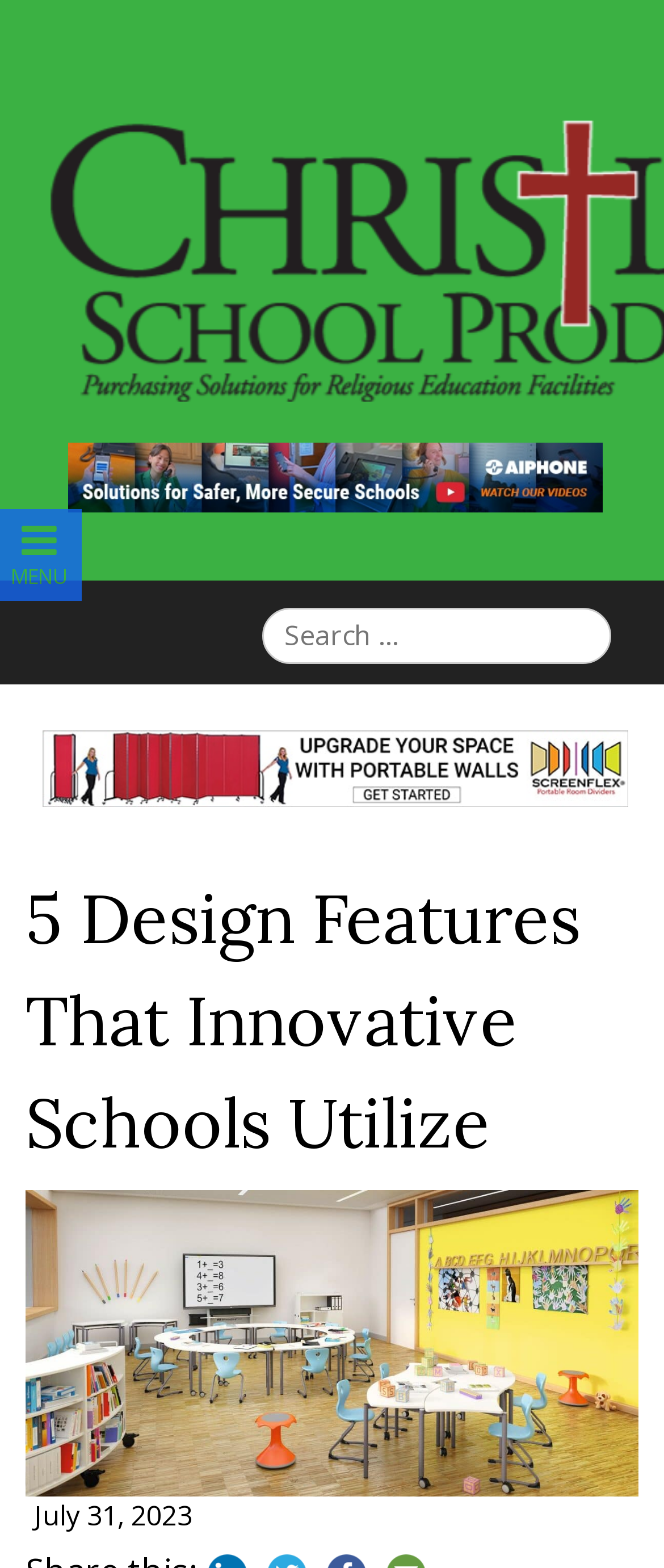Please locate the UI element described by "Trademarks" and provide its bounding box coordinates.

None